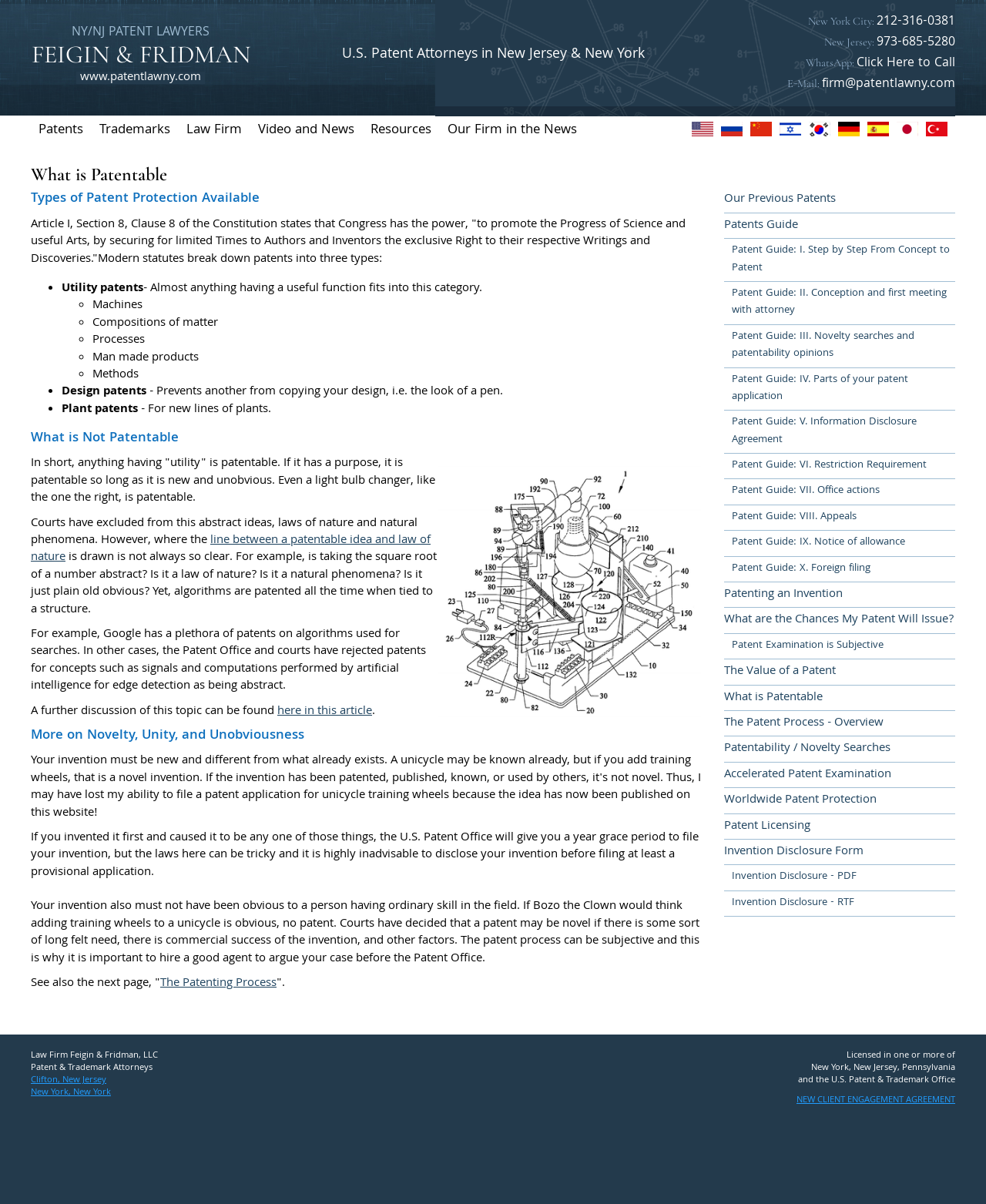What is the purpose of a provisional application?
Based on the image content, provide your answer in one word or a short phrase.

To file invention before disclosure